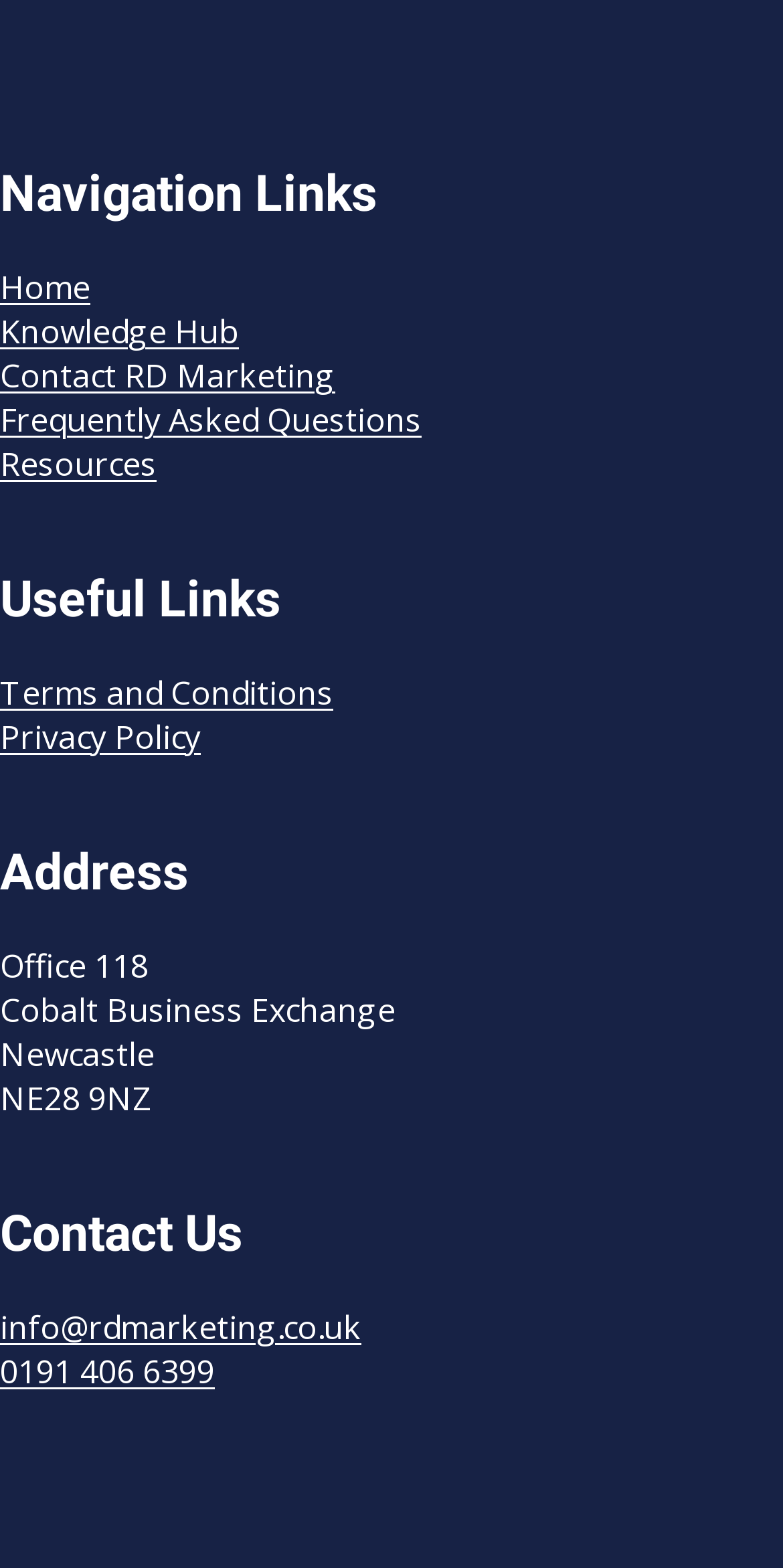Please indicate the bounding box coordinates for the clickable area to complete the following task: "access the fifteenth link". The coordinates should be specified as four float numbers between 0 and 1, i.e., [left, top, right, bottom].

None